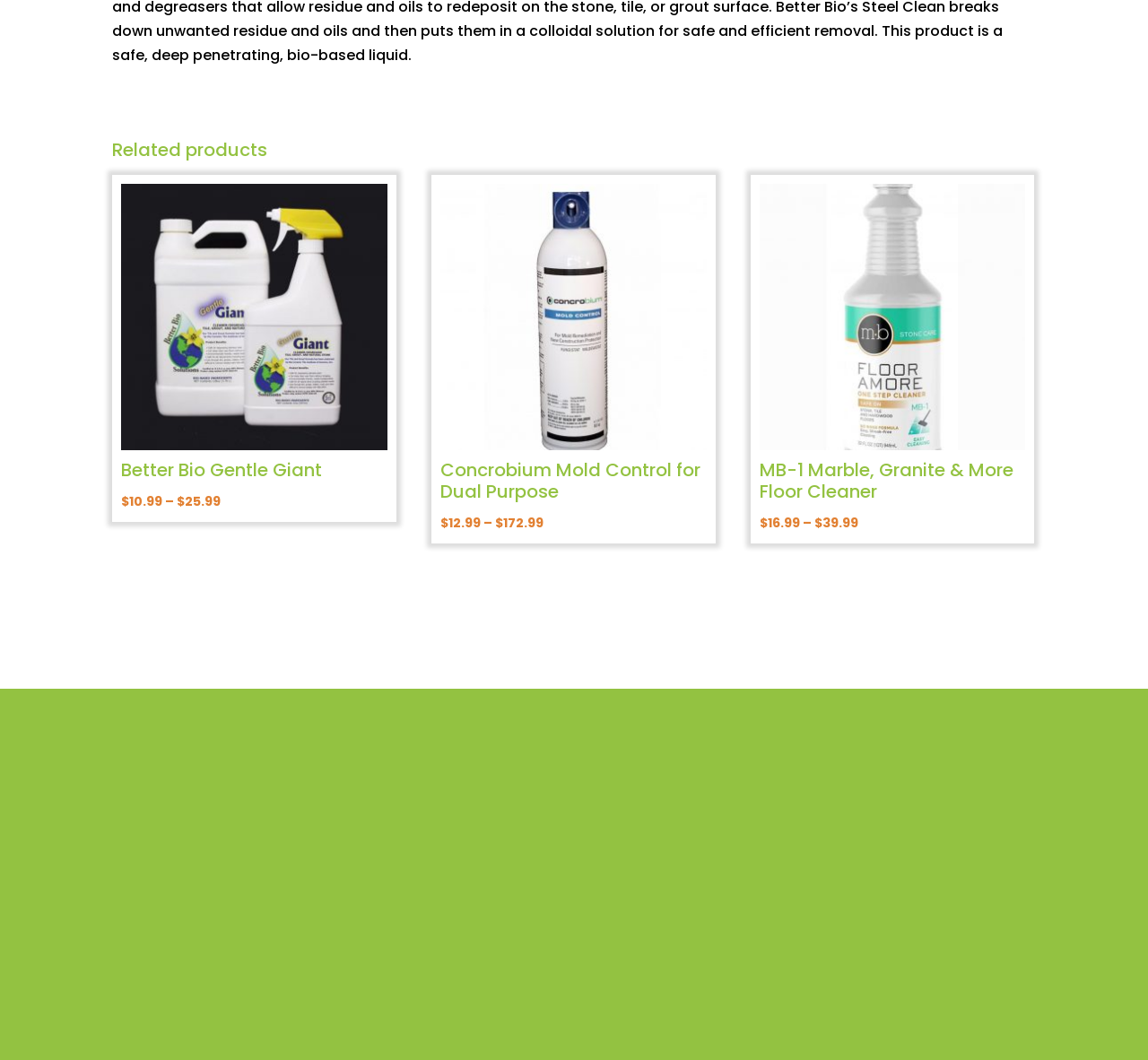Find the bounding box coordinates of the clickable area that will achieve the following instruction: "Click on the 'Better Bio Gentle Giant' product link".

[0.105, 0.173, 0.337, 0.484]